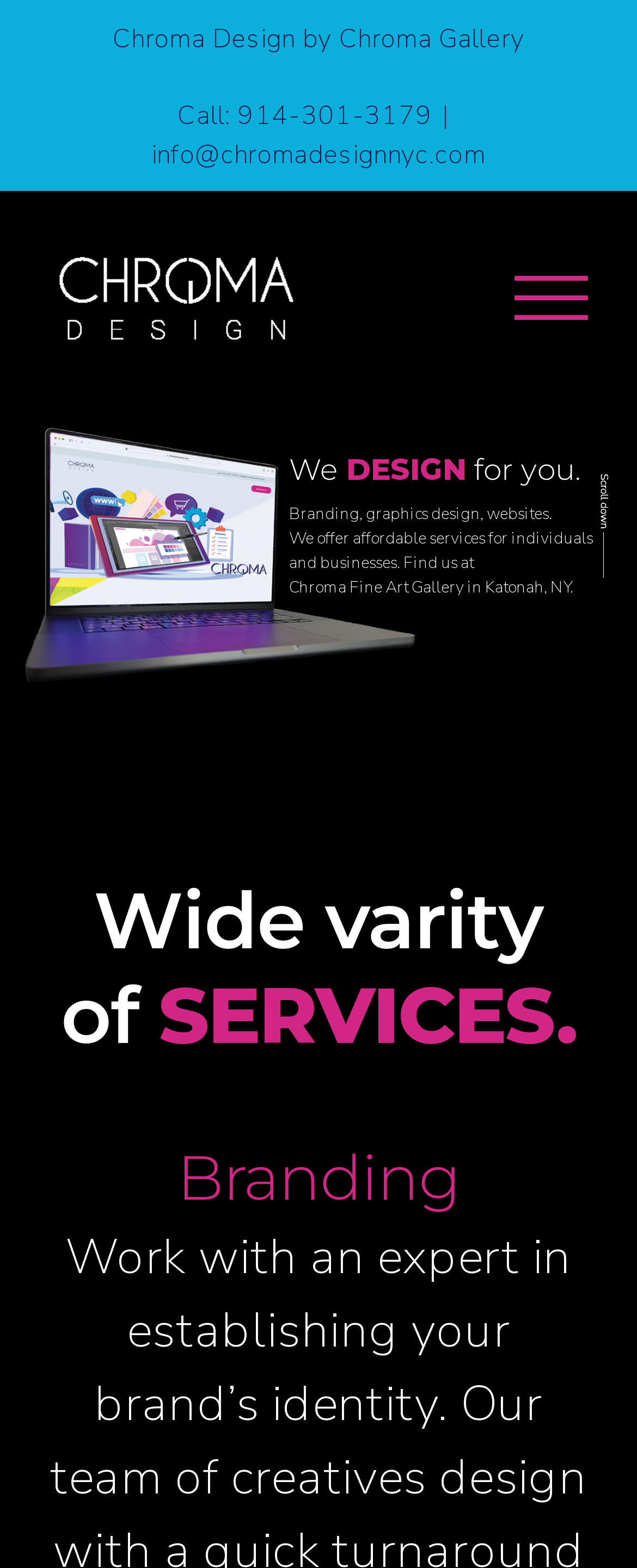What is the email address to contact?
Based on the image content, provide your answer in one word or a short phrase.

info@chromadesignnyc.com